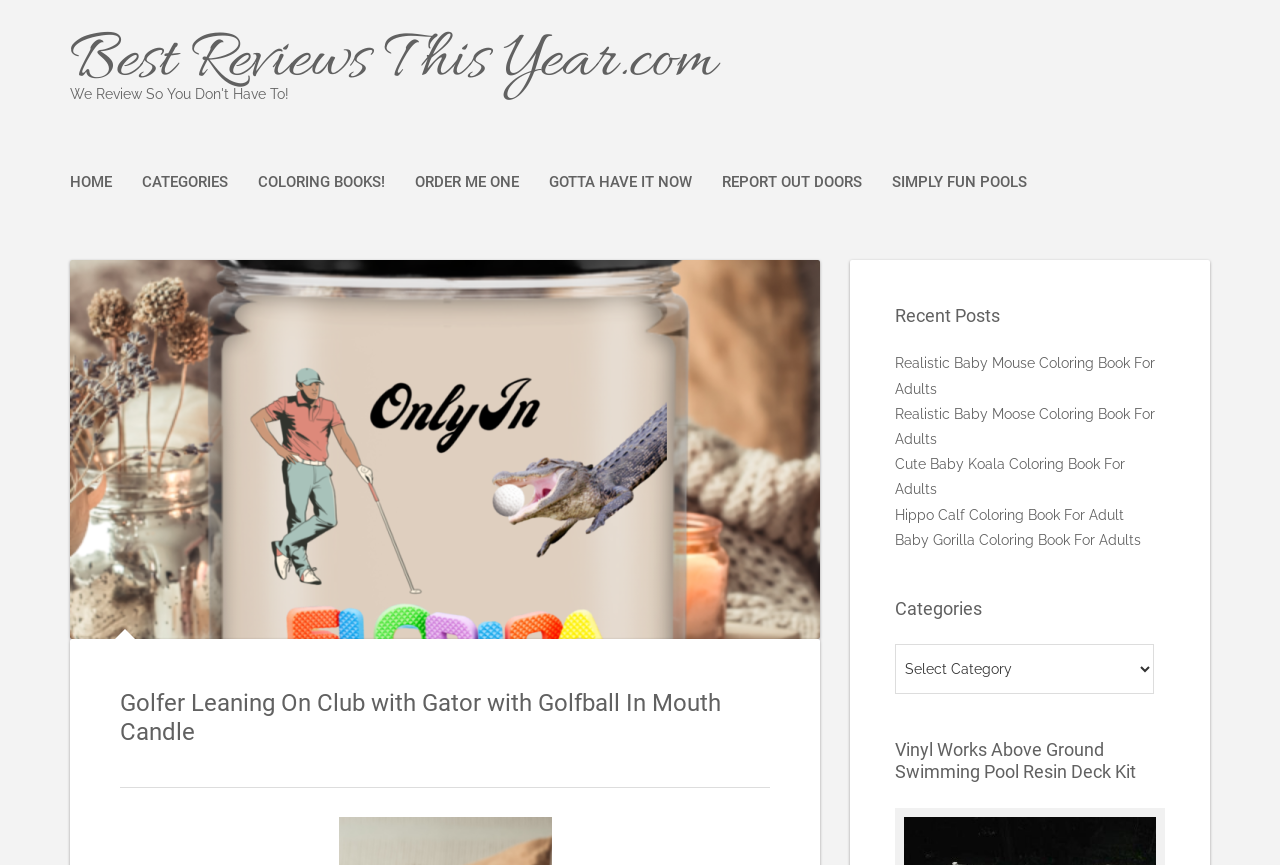Generate a comprehensive description of the webpage.

This webpage appears to be an e-commerce site or a review website, with a focus on a specific product, the "Golfer Leaning On Club with Gator with Golfball In Mouth Candle". 

At the top of the page, there is a navigation menu with several links, including "HOME", "CATEGORIES", "COLORING BOOKS!", "ORDER ME ONE", "GOTTA HAVE IT NOW", "REPORT OUT DOORS", and "SIMPLY FUN POOLS". These links are positioned horizontally, with "HOME" on the left and "SIMPLY FUN POOLS" on the right.

Below the navigation menu, there is a large image of the candle, which takes up most of the width of the page. 

Underneath the image, there is a heading with the same title as the image, "Golfer Leaning On Club with Gator with Golfball In Mouth Candle". 

On the right side of the page, there are several sections. The first section is titled "Recent Posts" and lists several links to coloring book products, including "Realistic Baby Mouse Coloring Book For Adults", "Realistic Baby Moose Coloring Book For Adults", and others. 

Below the "Recent Posts" section, there is a "Categories" section with a combobox that allows users to select a category. 

Finally, at the bottom of the page, there is a heading titled "Vinyl Works Above Ground Swimming Pool Resin Deck Kit", which appears to be a separate product or review.